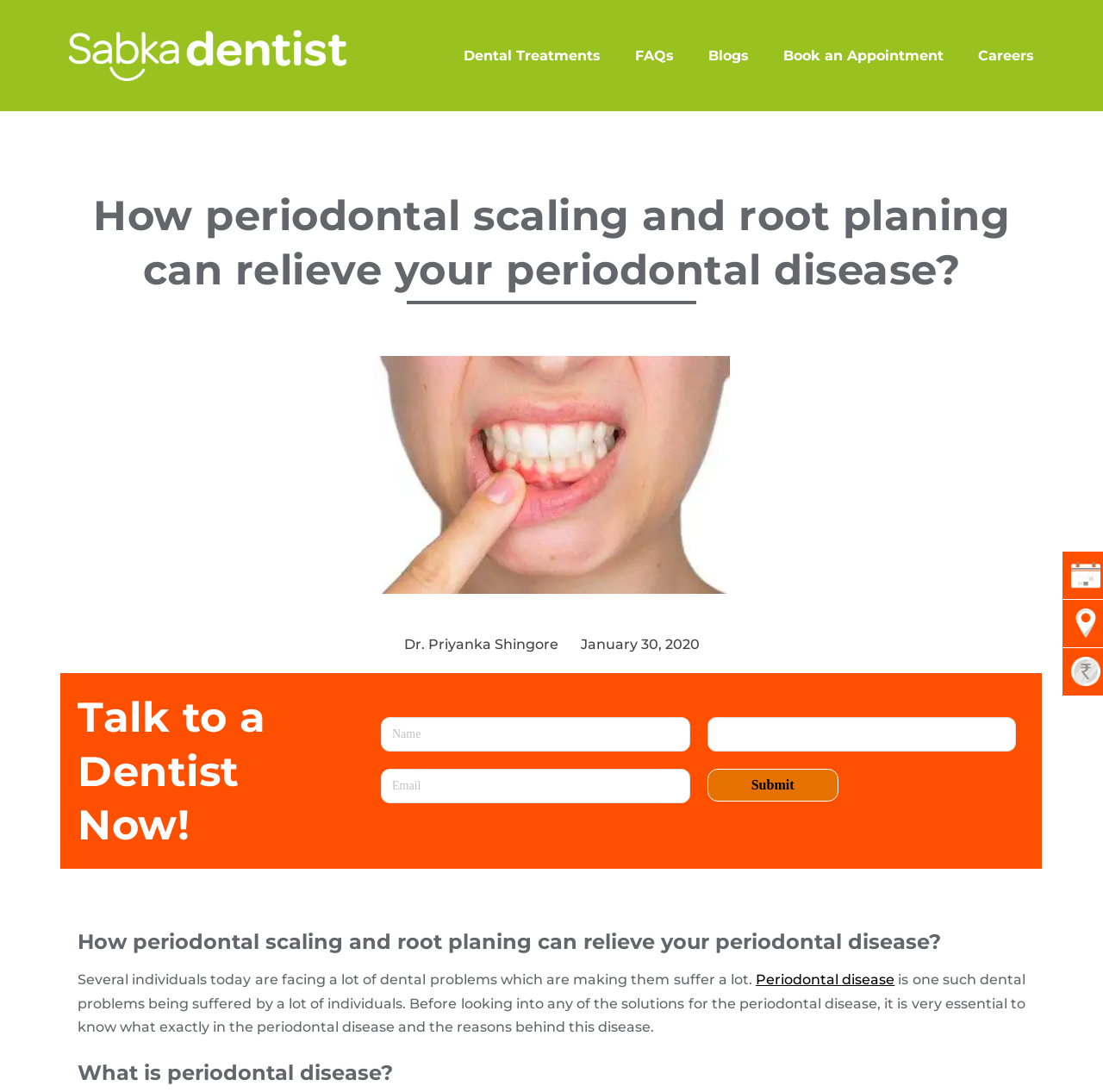Locate the bounding box for the described UI element: "January 30, 2020". Ensure the coordinates are four float numbers between 0 and 1, formatted as [left, top, right, bottom].

[0.526, 0.579, 0.634, 0.601]